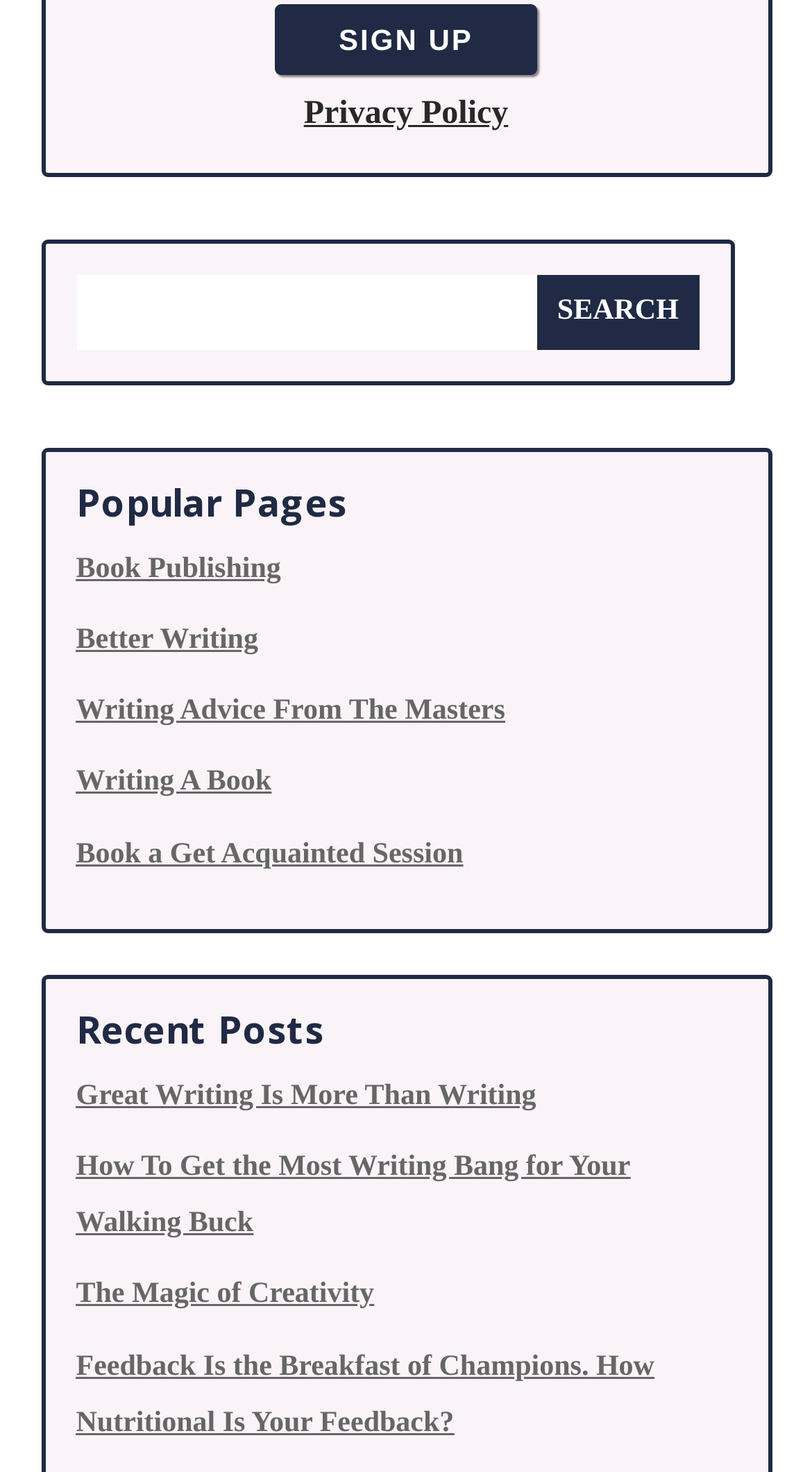What is the last link under 'Recent Posts'?
Please give a well-detailed answer to the question.

I looked at the links under the 'Recent Posts' heading and found the last link with the text 'Feedback Is the Breakfast of Champions. How Nutritional Is Your Feedback?'.